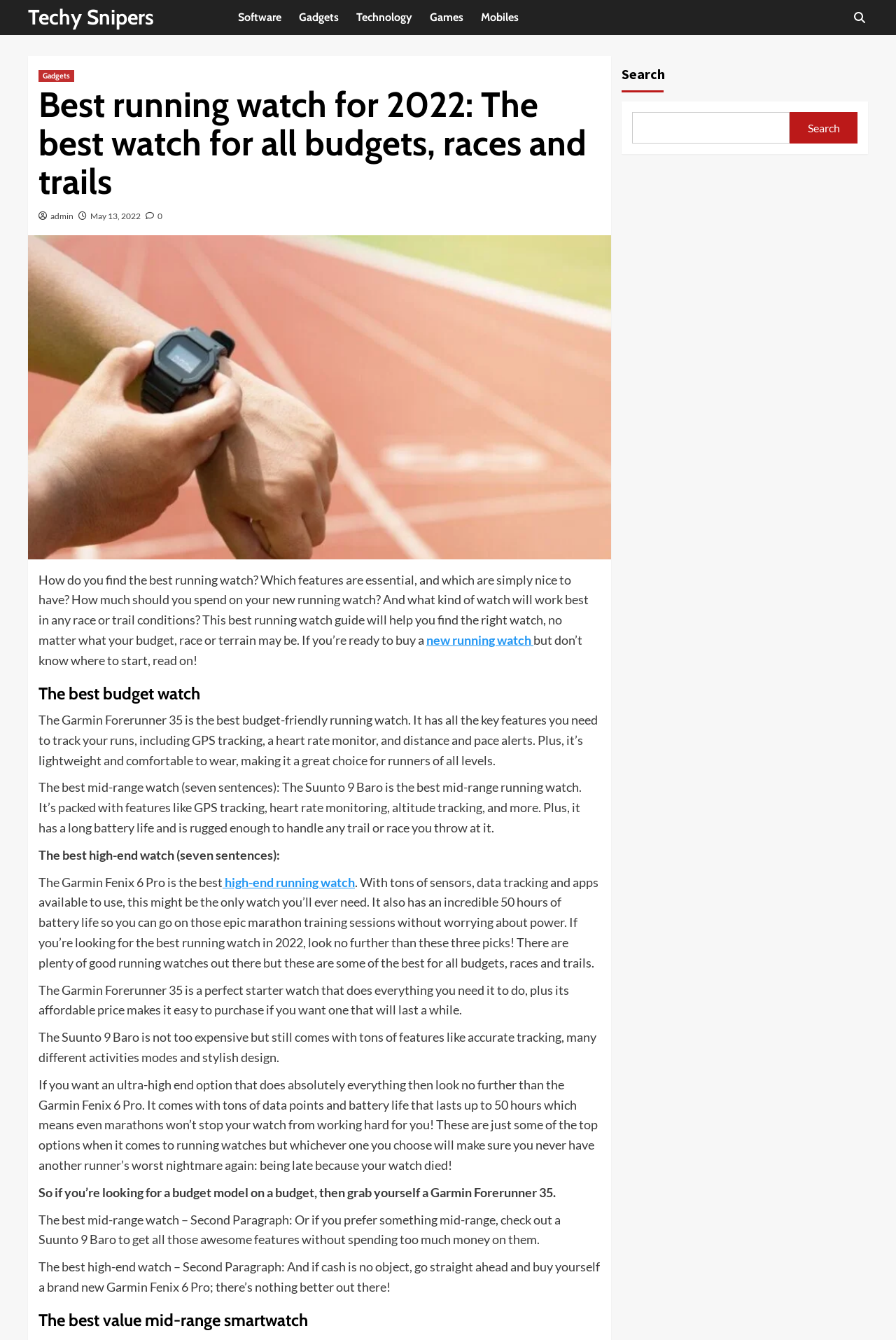Find the bounding box of the web element that fits this description: "Games".

[0.48, 0.0, 0.537, 0.026]